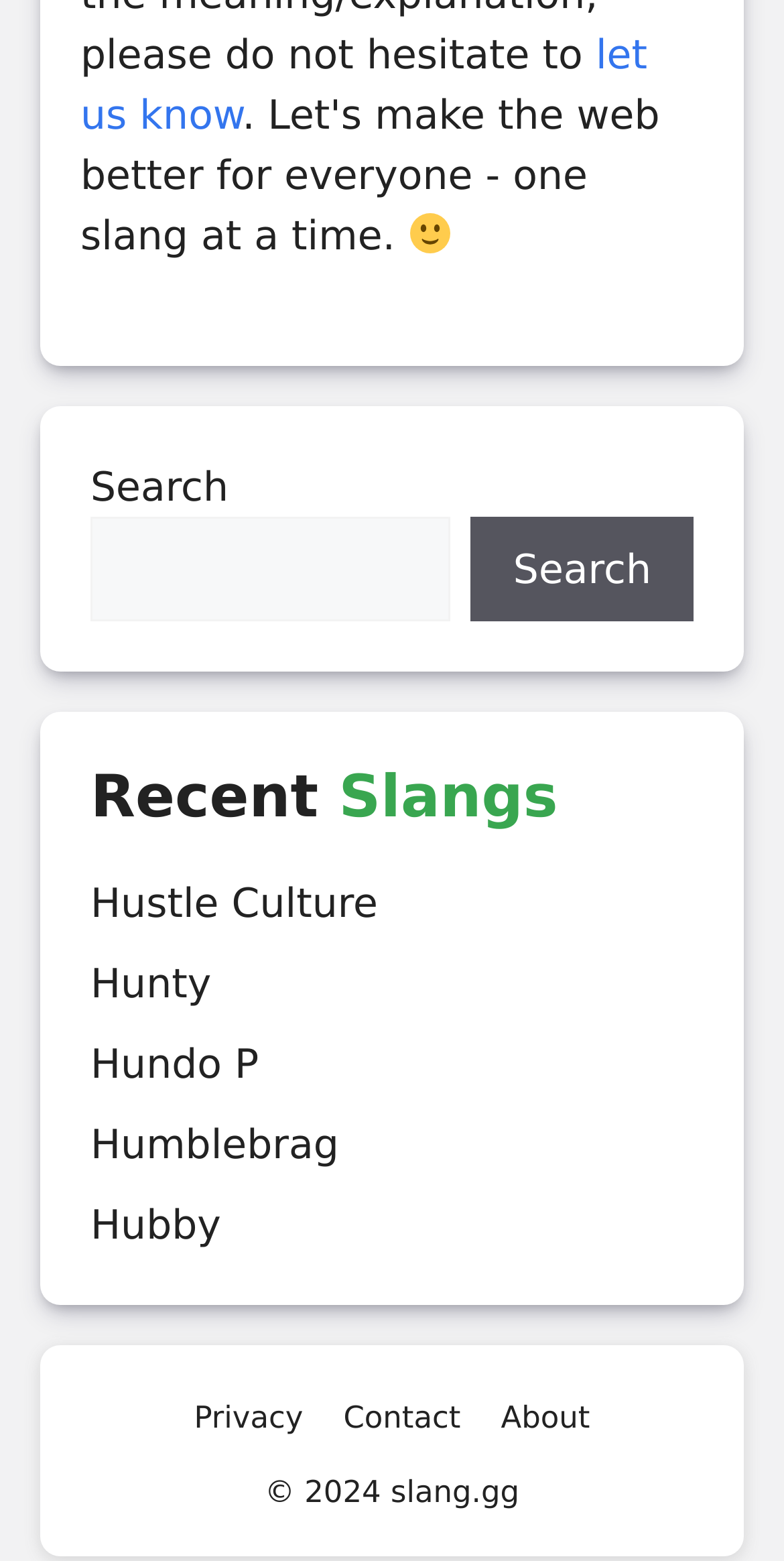Please study the image and answer the question comprehensively:
What is the emoji on the webpage?

The webpage contains an image element with the OCR text '😊', which is a smiling face emoji, located at coordinates [0.524, 0.137, 0.575, 0.162].